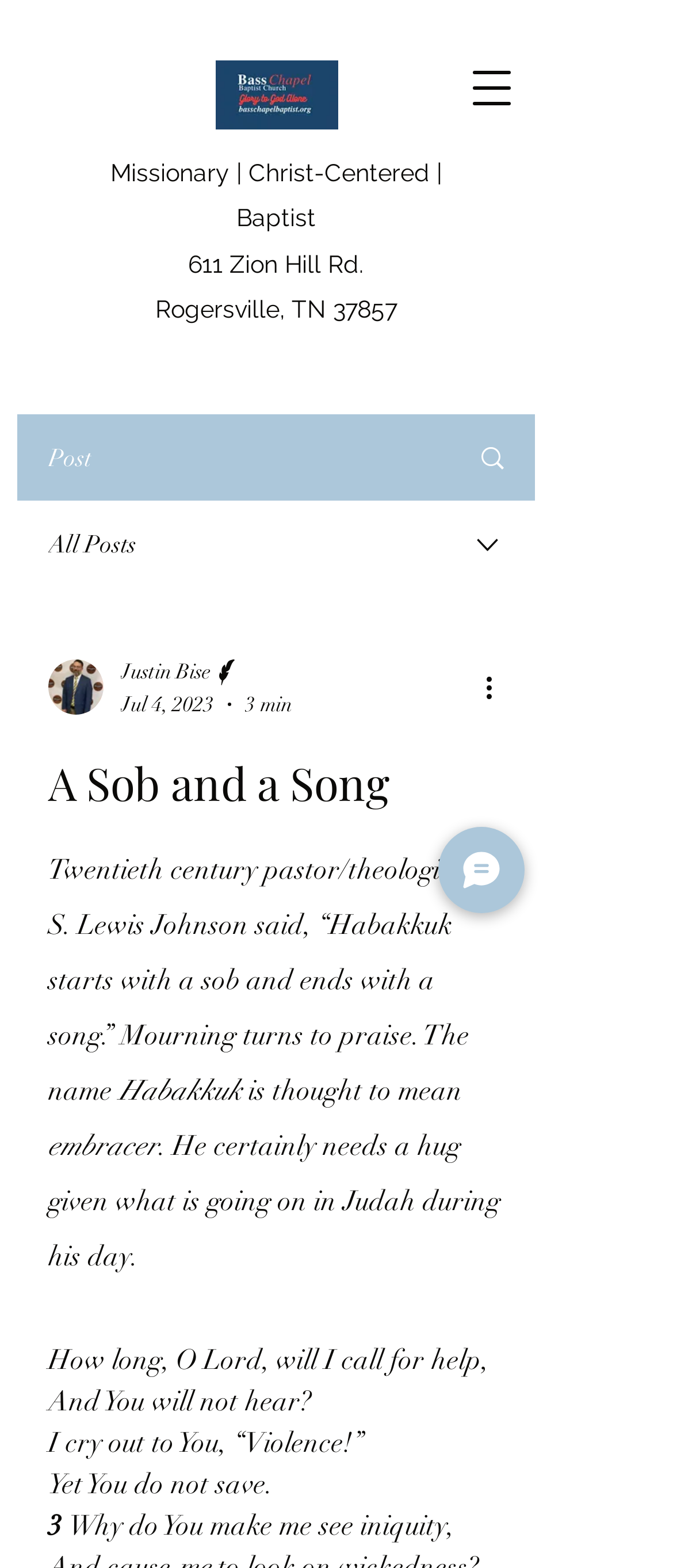Generate the main heading text from the webpage.

A Sob and a Song